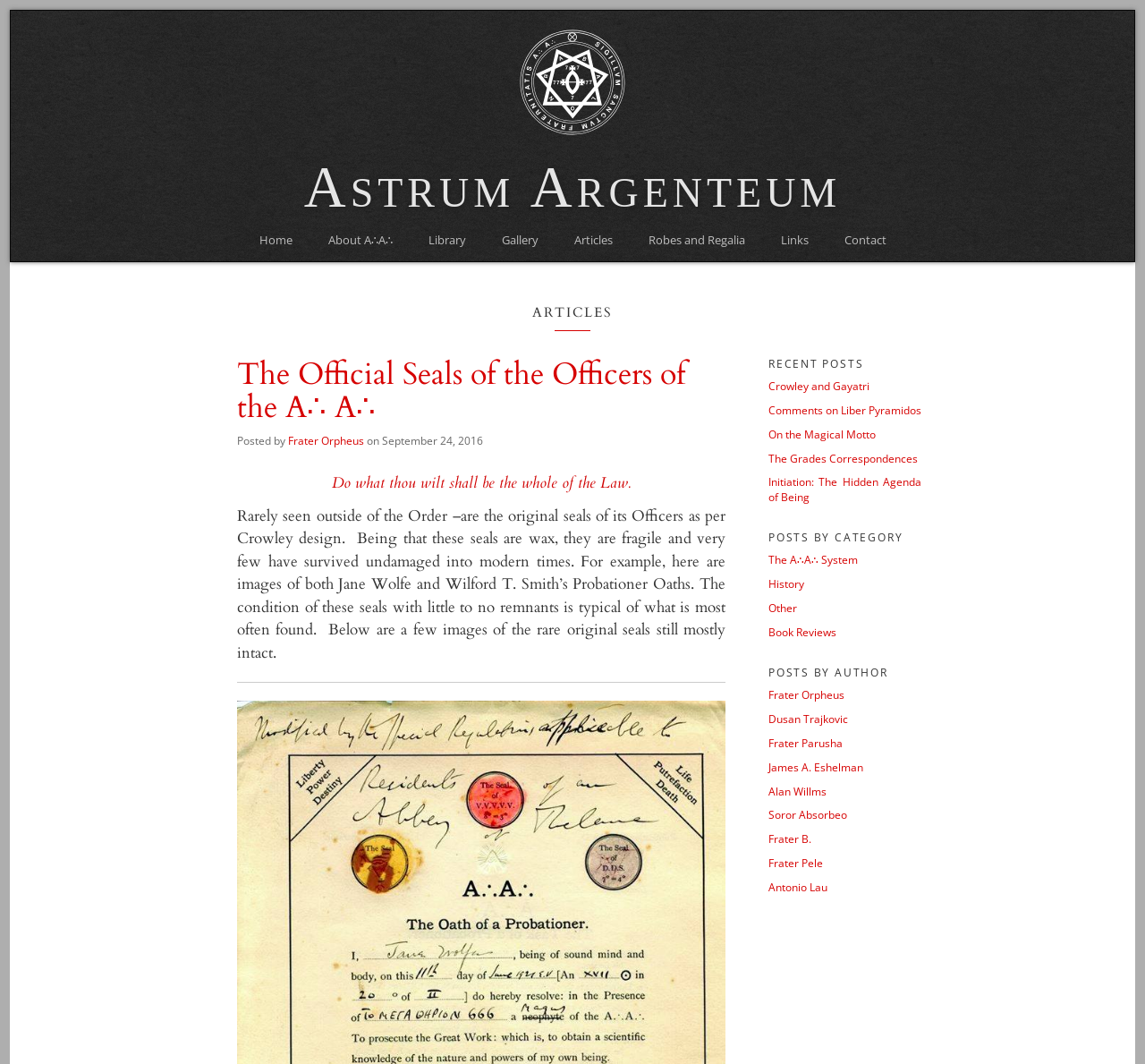Please find the bounding box coordinates of the element's region to be clicked to carry out this instruction: "Click on the link 'Frater Orpheus'".

[0.252, 0.407, 0.318, 0.42]